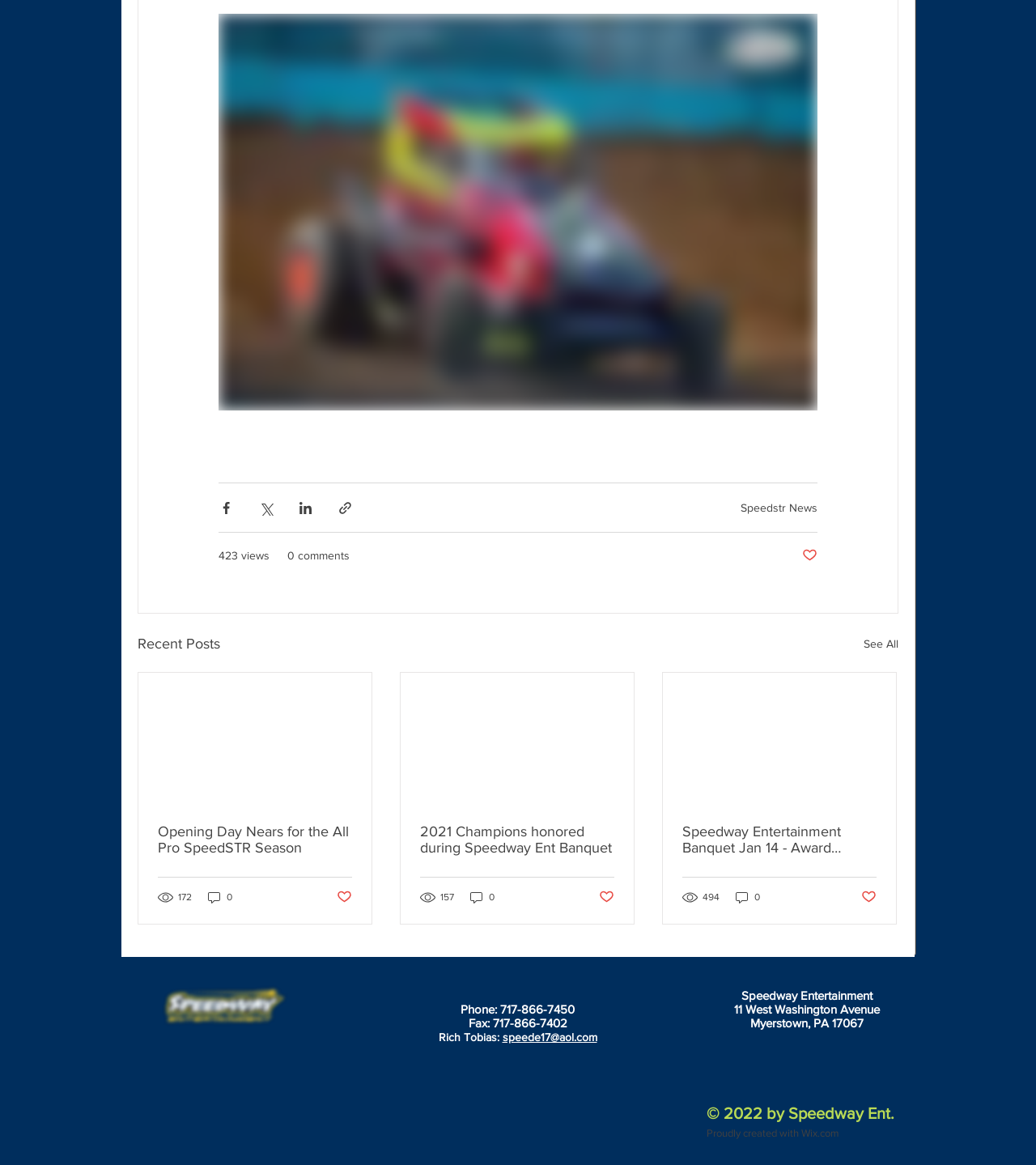Can you find the bounding box coordinates of the area I should click to execute the following instruction: "View 'Coated Steel Cleaning Rod 1 Pc 33".22-45 cal & Shotgun' product"?

None